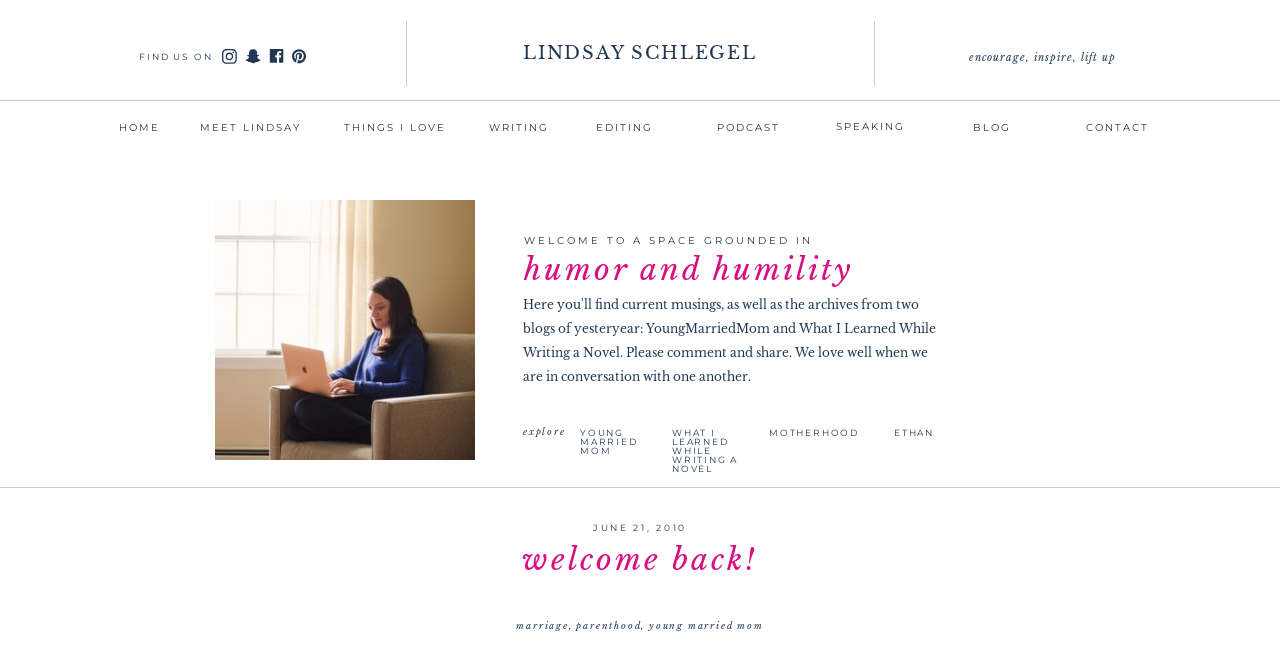Determine the bounding box coordinates of the clickable element necessary to fulfill the instruction: "Click on the link to Lindsay Schlegel's homepage". Provide the coordinates as four float numbers within the 0 to 1 range, i.e., [left, top, right, bottom].

[0.391, 0.067, 0.609, 0.116]